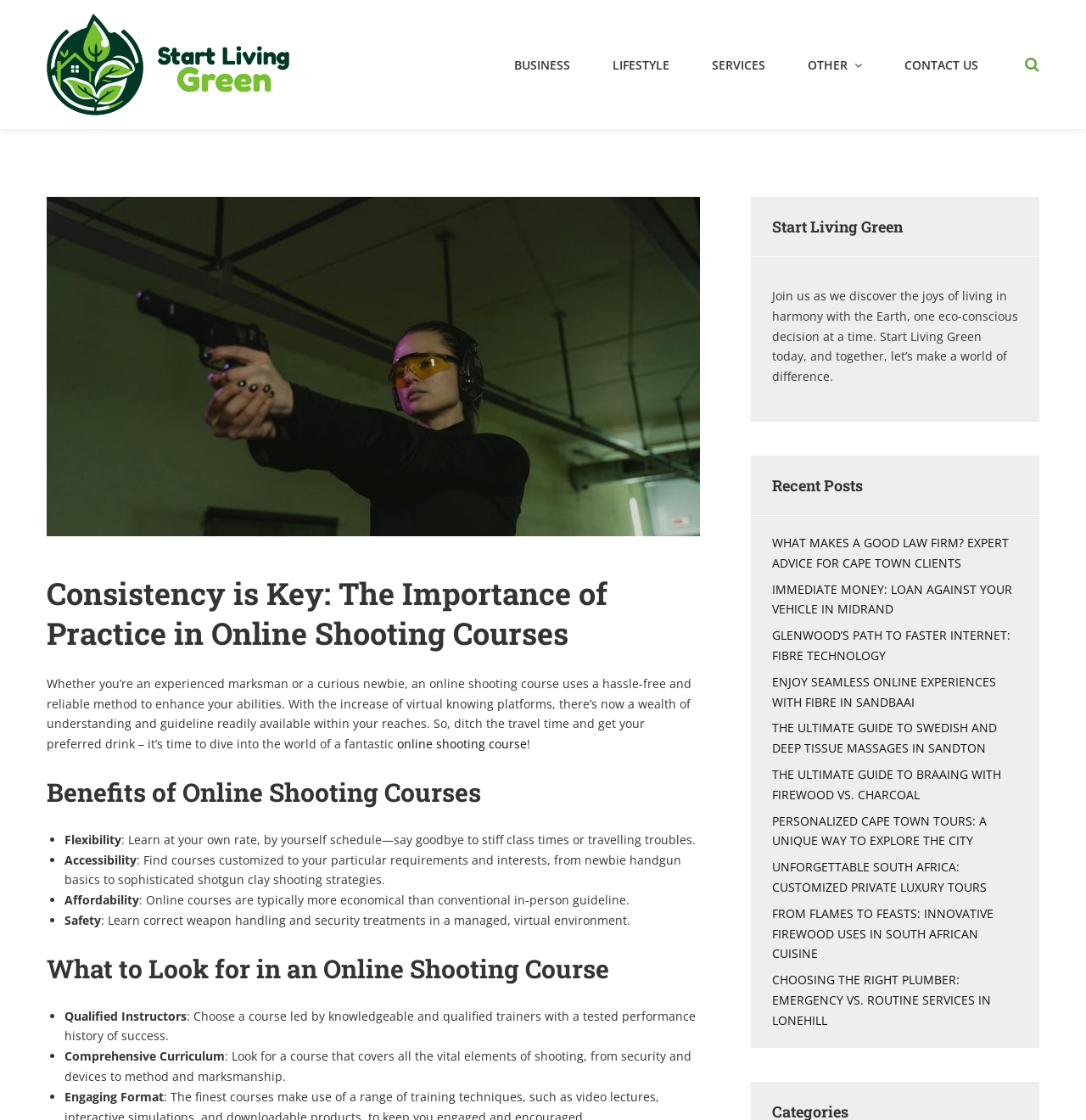Please identify and generate the text content of the webpage's main heading.

Consistency is Key: The Importance of Practice in Online Shooting Courses